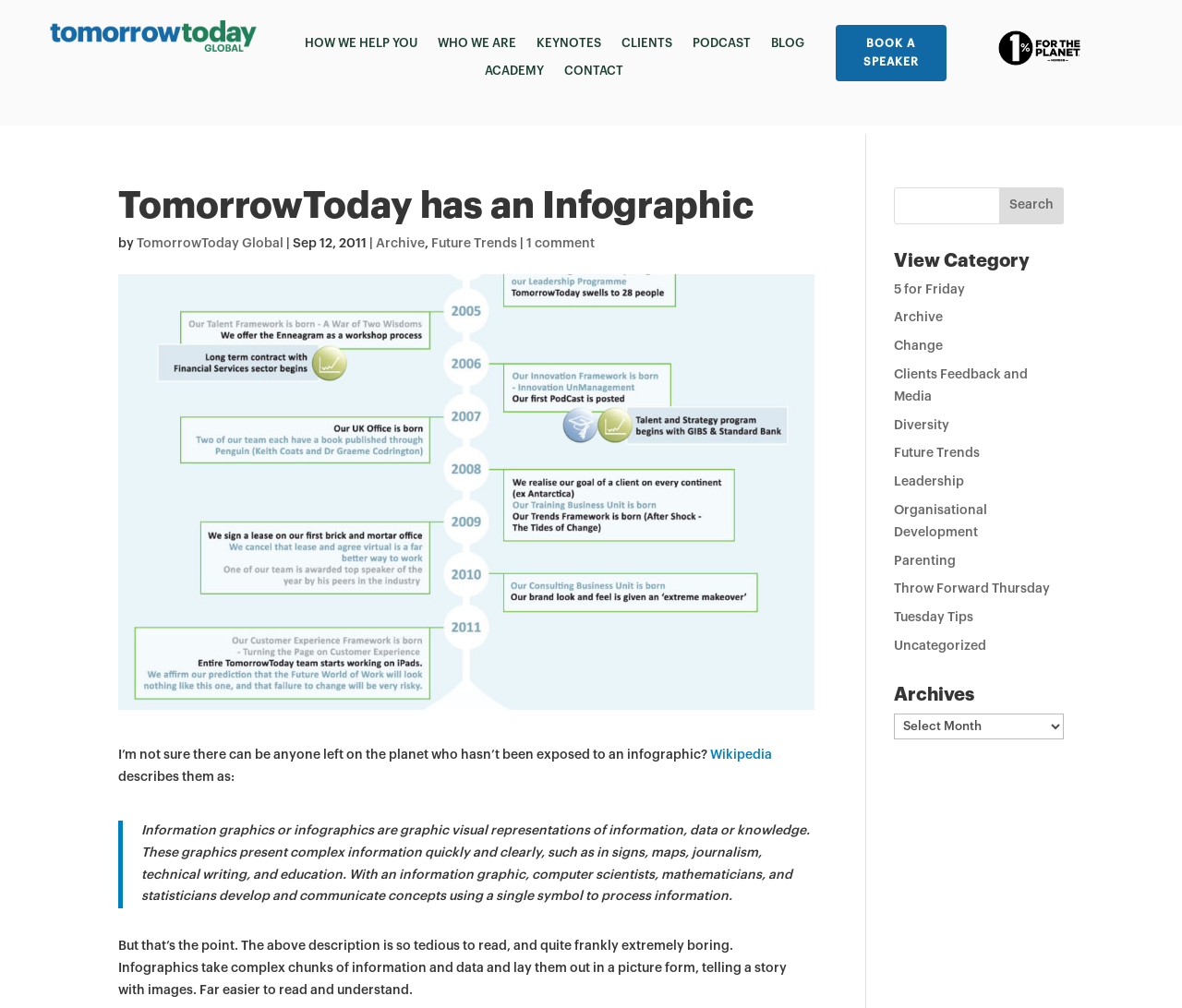Look at the image and answer the question in detail:
How many links are there in the main navigation menu?

The main navigation menu is located at the top of the webpage and it contains 6 links: 'HOW WE HELP YOU', 'WHO WE ARE', 'KEYNOTES', 'CLIENTS', 'PODCAST', and 'BLOG'.